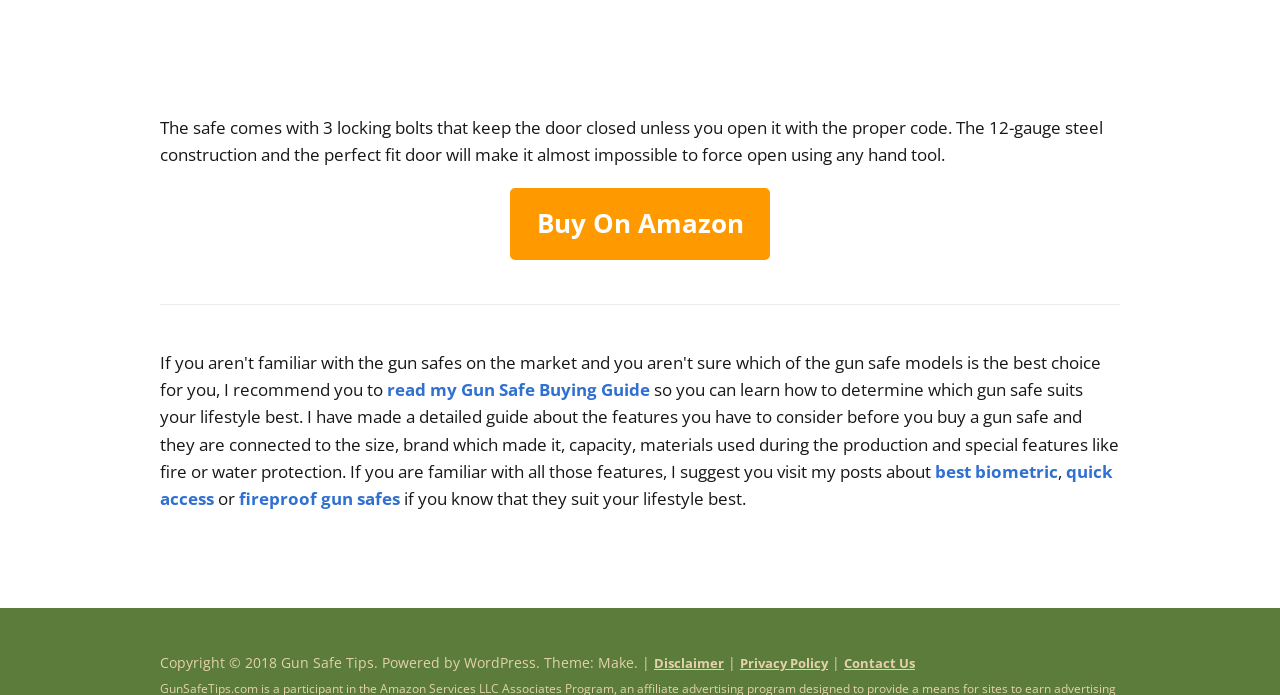From the details in the image, provide a thorough response to the question: What types of gun safes are mentioned on the webpage?

The links 'best biometric', 'quick access', and 'fireproof gun safes' suggest that these types of gun safes are mentioned on the webpage.